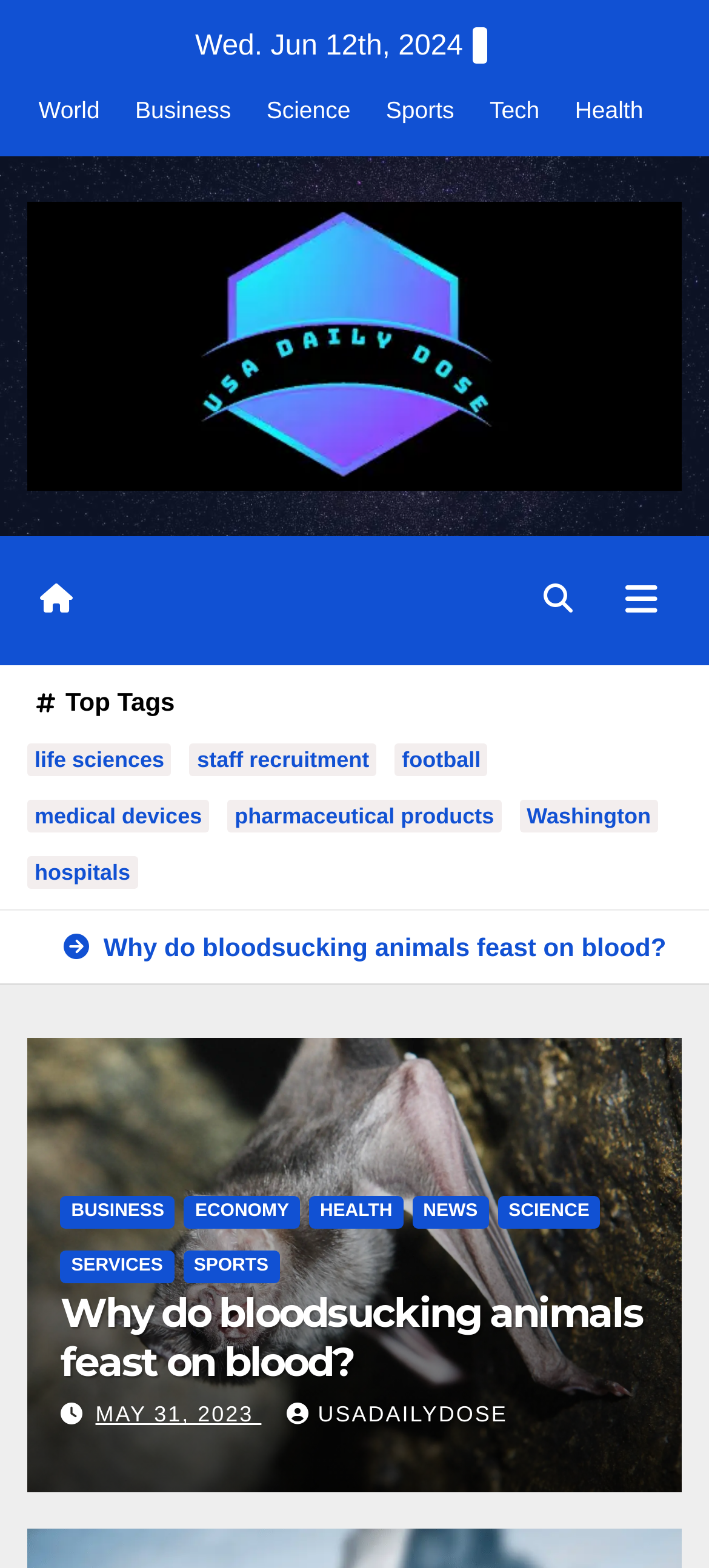Identify the coordinates of the bounding box for the element that must be clicked to accomplish the instruction: "Click on the 'Why do bloodsucking animals feast on blood?' article".

[0.038, 0.595, 0.95, 0.613]